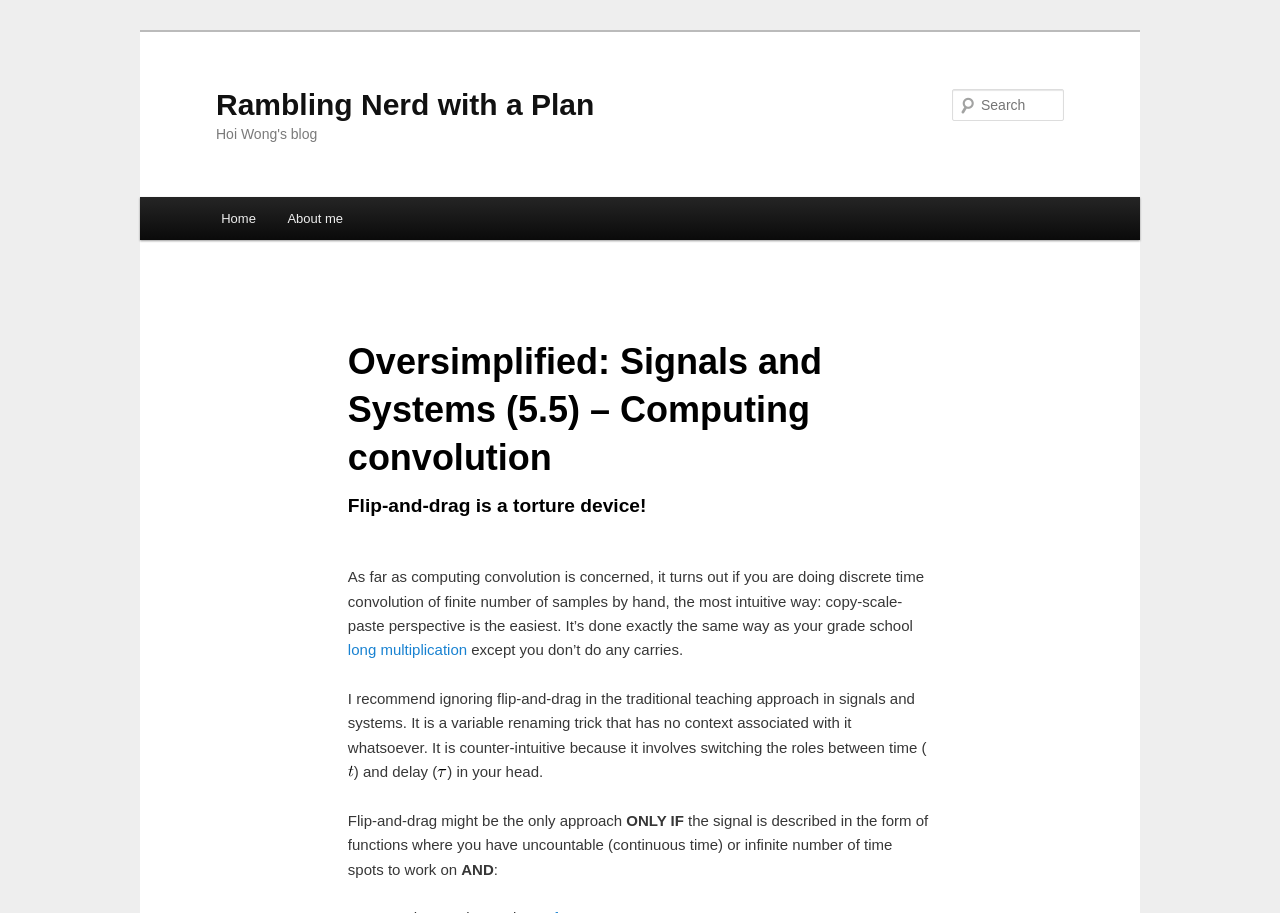Using the details from the image, please elaborate on the following question: What is the condition for flip-and-drag approach to be useful?

The condition for flip-and-drag approach to be useful is mentioned in the article as 'the signal is described in the form of functions where you have uncountable (continuous time) or infinite number of time spots to work on'.